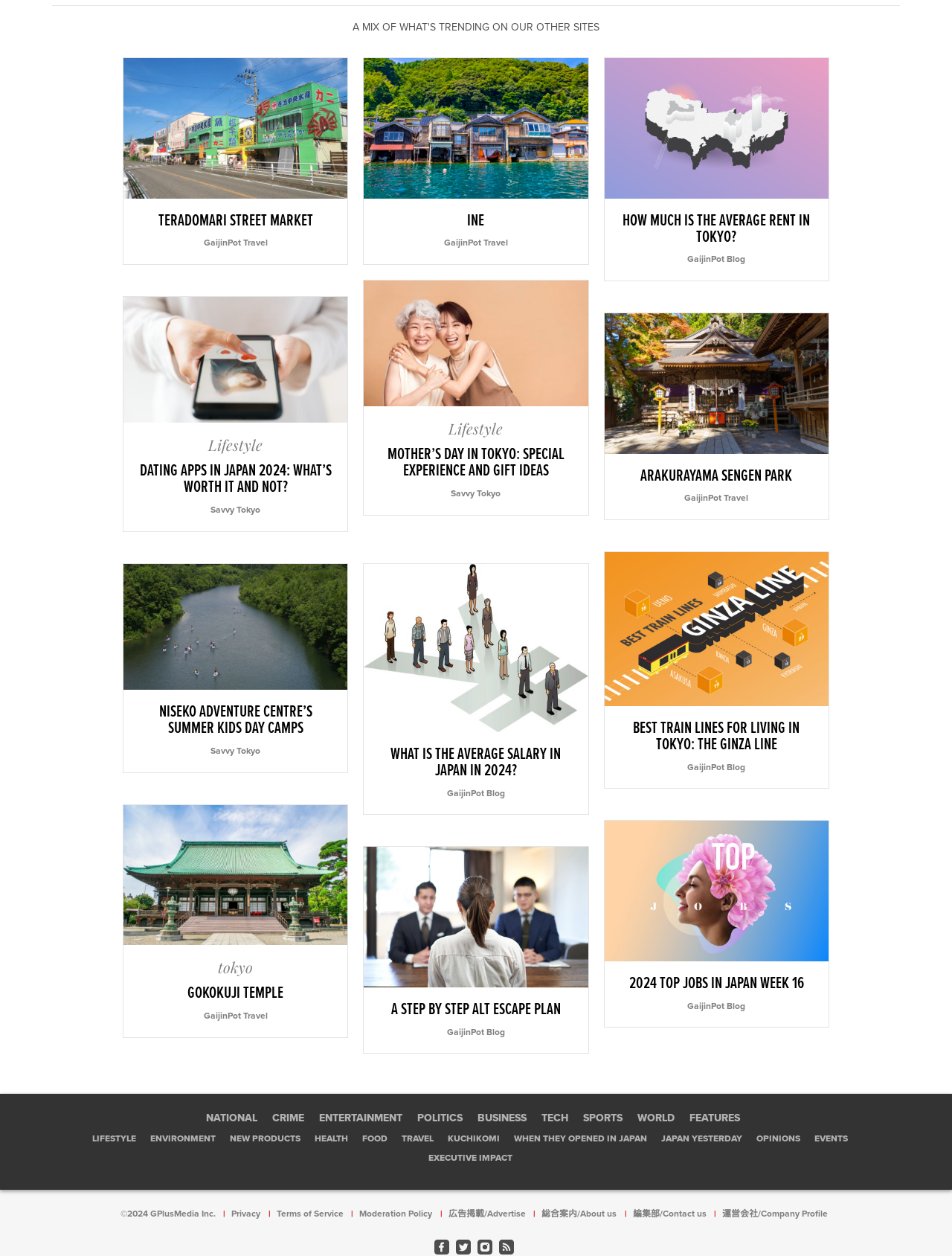What is the topic of the article 'MOTHER’S DAY IN TOKYO: SPECIAL EXPERIENCE AND GIFT IDEAS'?
Can you give a detailed and elaborate answer to the question?

The article title 'MOTHER’S DAY IN TOKYO: SPECIAL EXPERIENCE AND GIFT IDEAS' suggests that the topic is about celebrating Mother's Day in Tokyo, possibly providing ideas for gifts and experiences.